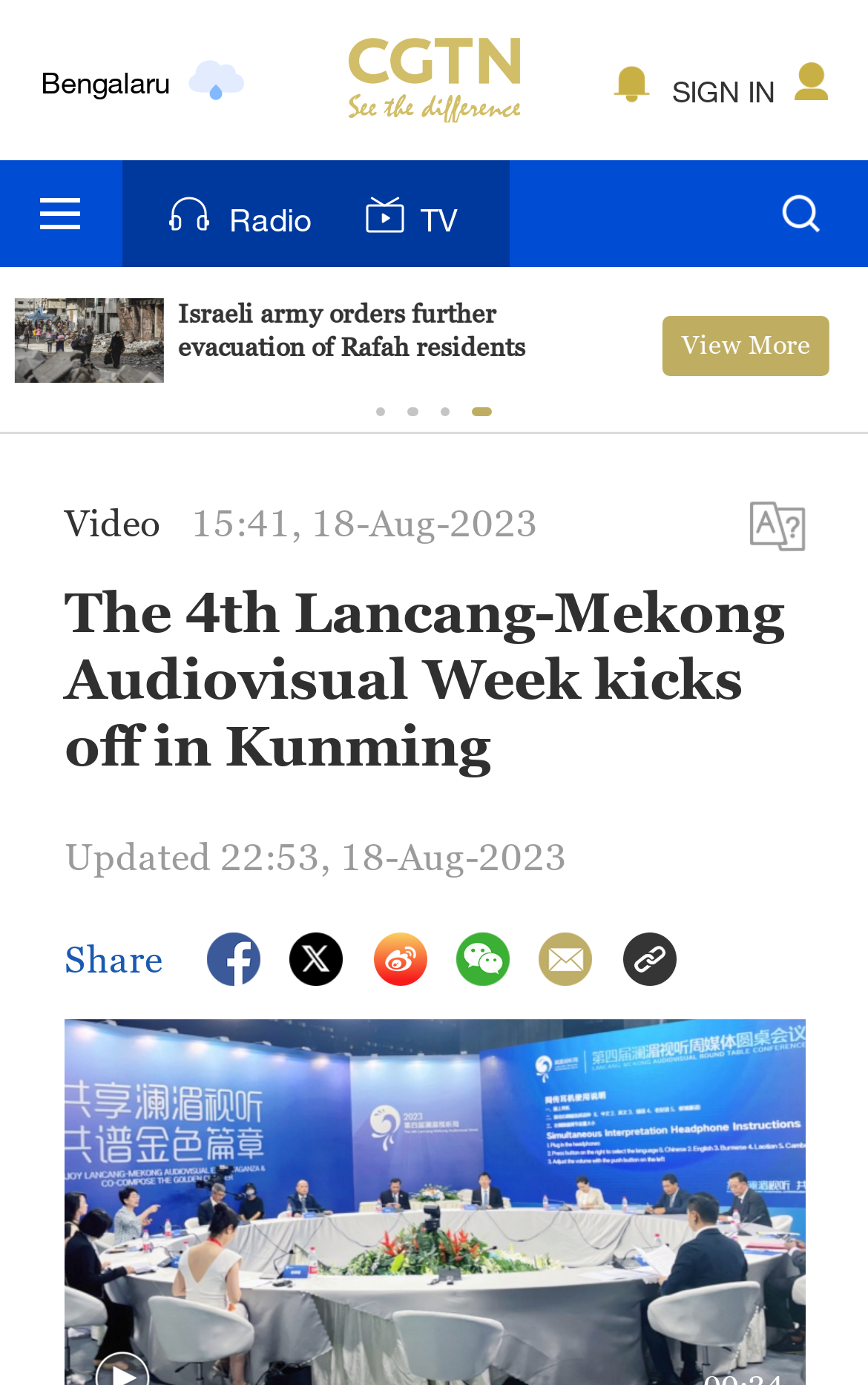Identify the bounding box coordinates of the part that should be clicked to carry out this instruction: "Select the Radio option".

[0.141, 0.116, 0.372, 0.193]